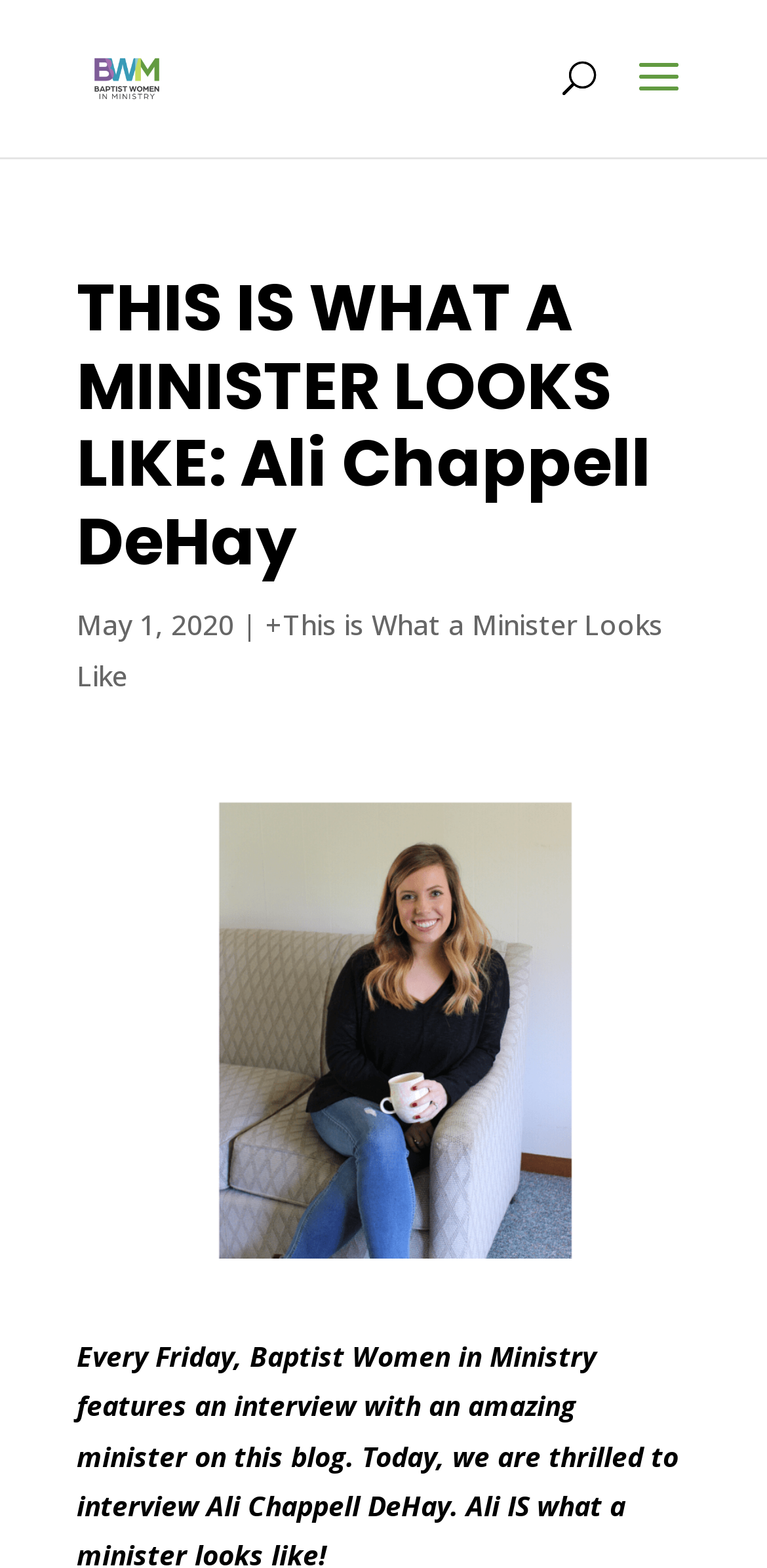Please respond in a single word or phrase: 
What is the name of the organization?

Baptist Women in Ministry